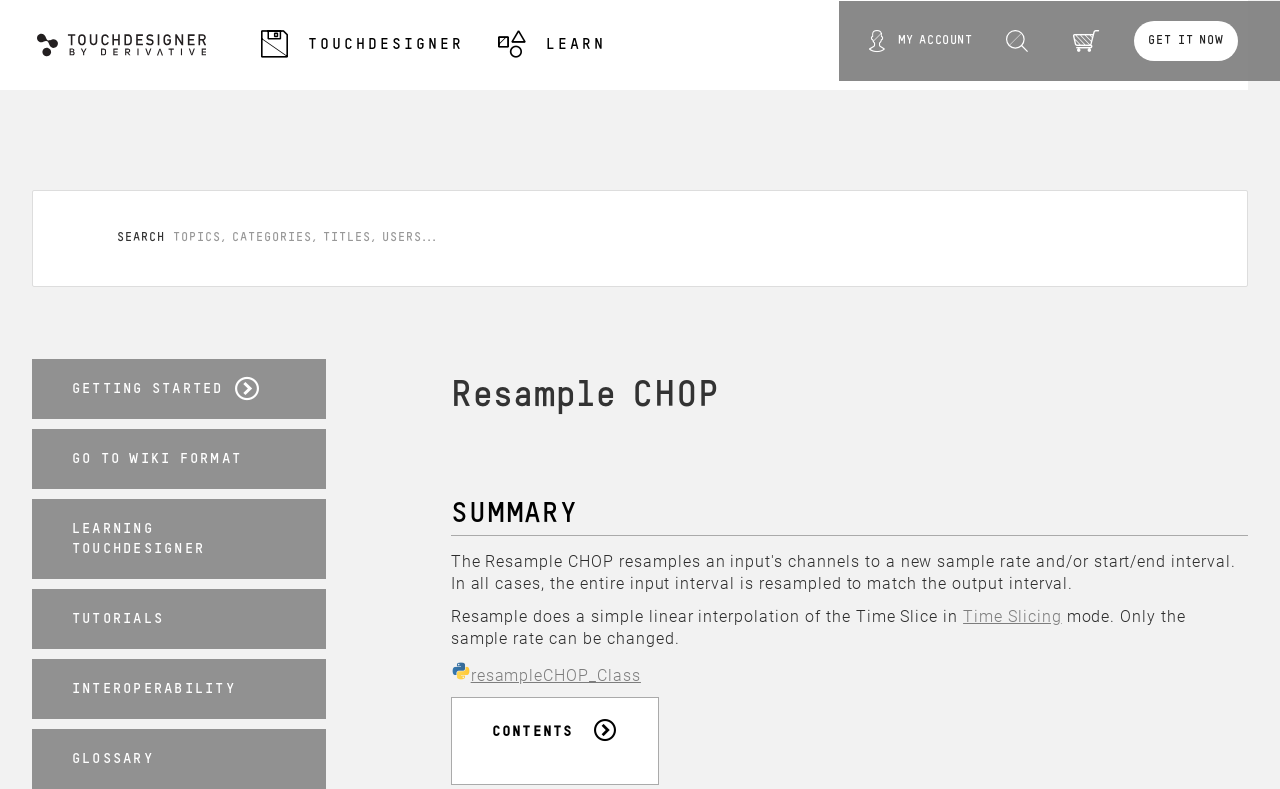What is the purpose of the Resample CHOP?
Answer the question with a detailed and thorough explanation.

The purpose of the Resample CHOP can be found in the description below the heading 'Resample CHOP'. It says 'Resample does a simple linear interpolation of the Time Slice mode. Only the sample rate can be changed.' This suggests that the Resample CHOP is used for simple linear interpolation.